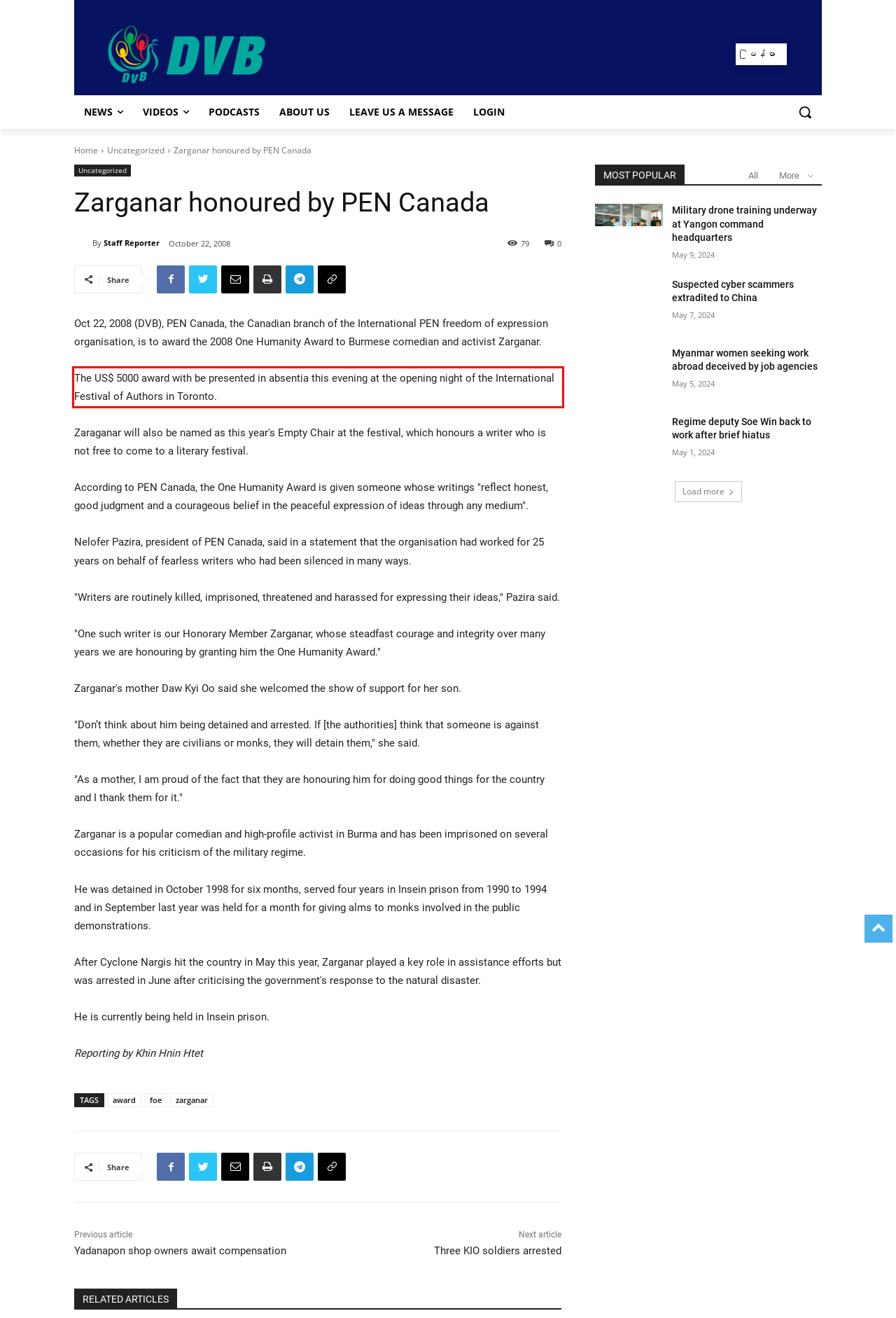Please examine the screenshot of the webpage and read the text present within the red rectangle bounding box.

The US$ 5000 award with be presented in absentia this evening at the opening night of the International Festival of Authors in Toronto.